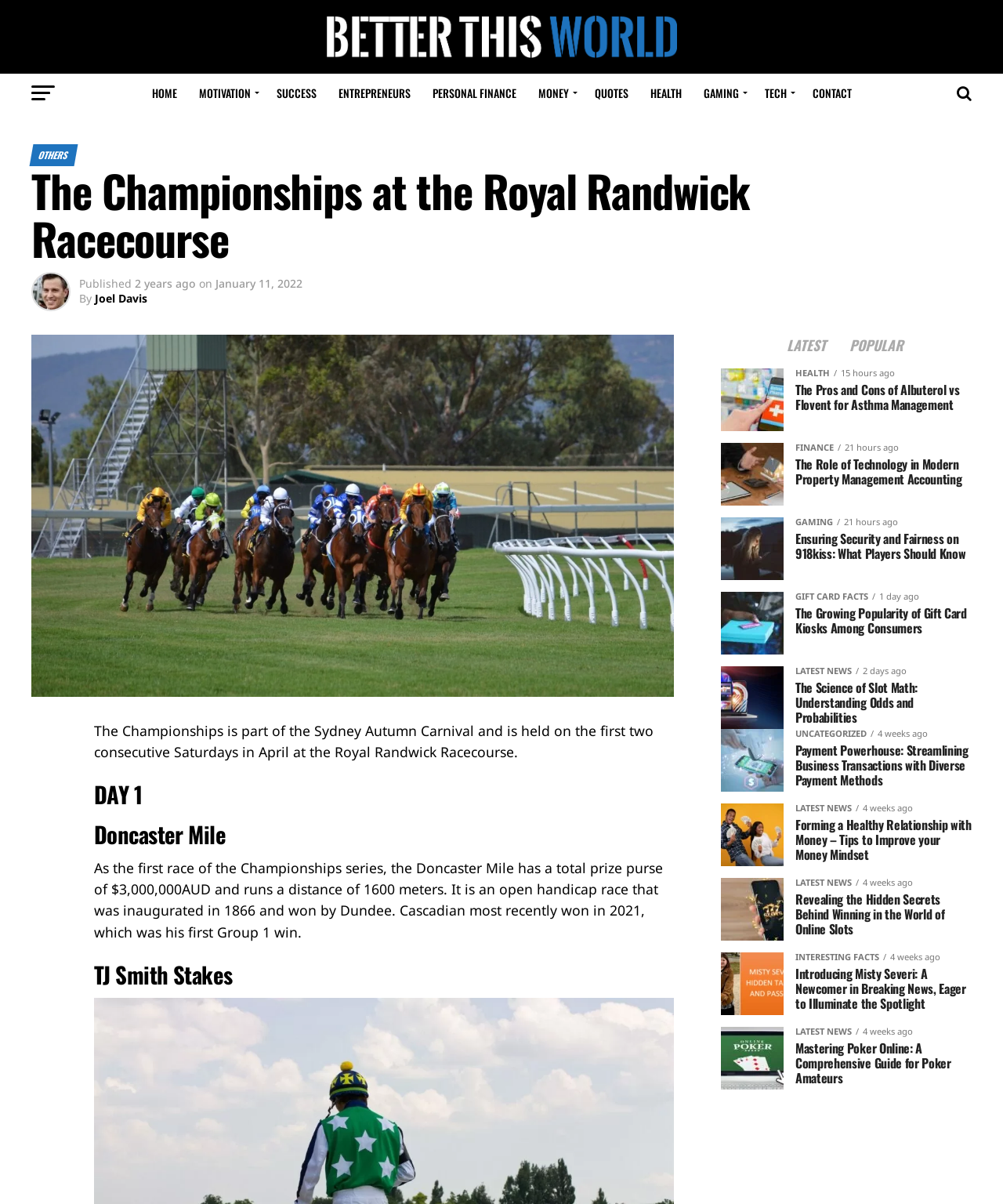Can you specify the bounding box coordinates of the area that needs to be clicked to fulfill the following instruction: "Click HOME"?

[0.142, 0.061, 0.186, 0.094]